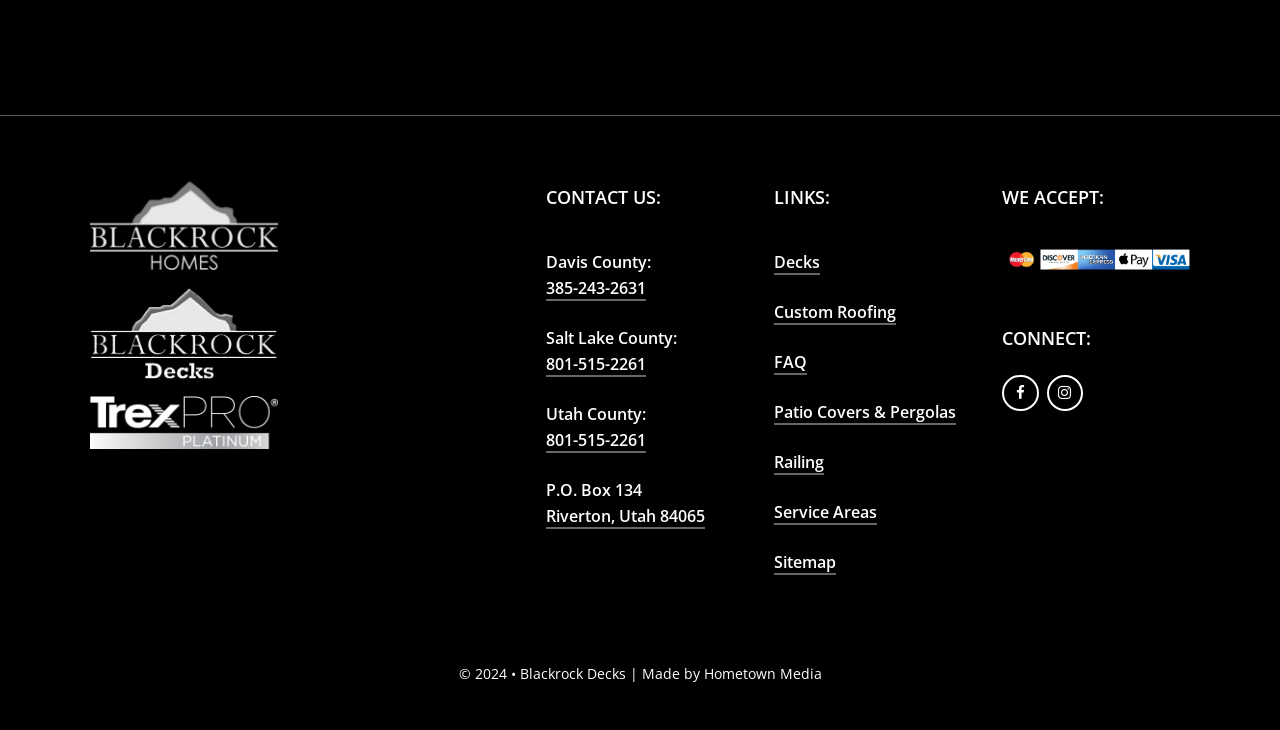Using the provided element description: "Decks", determine the bounding box coordinates of the corresponding UI element in the screenshot.

[0.605, 0.341, 0.641, 0.377]